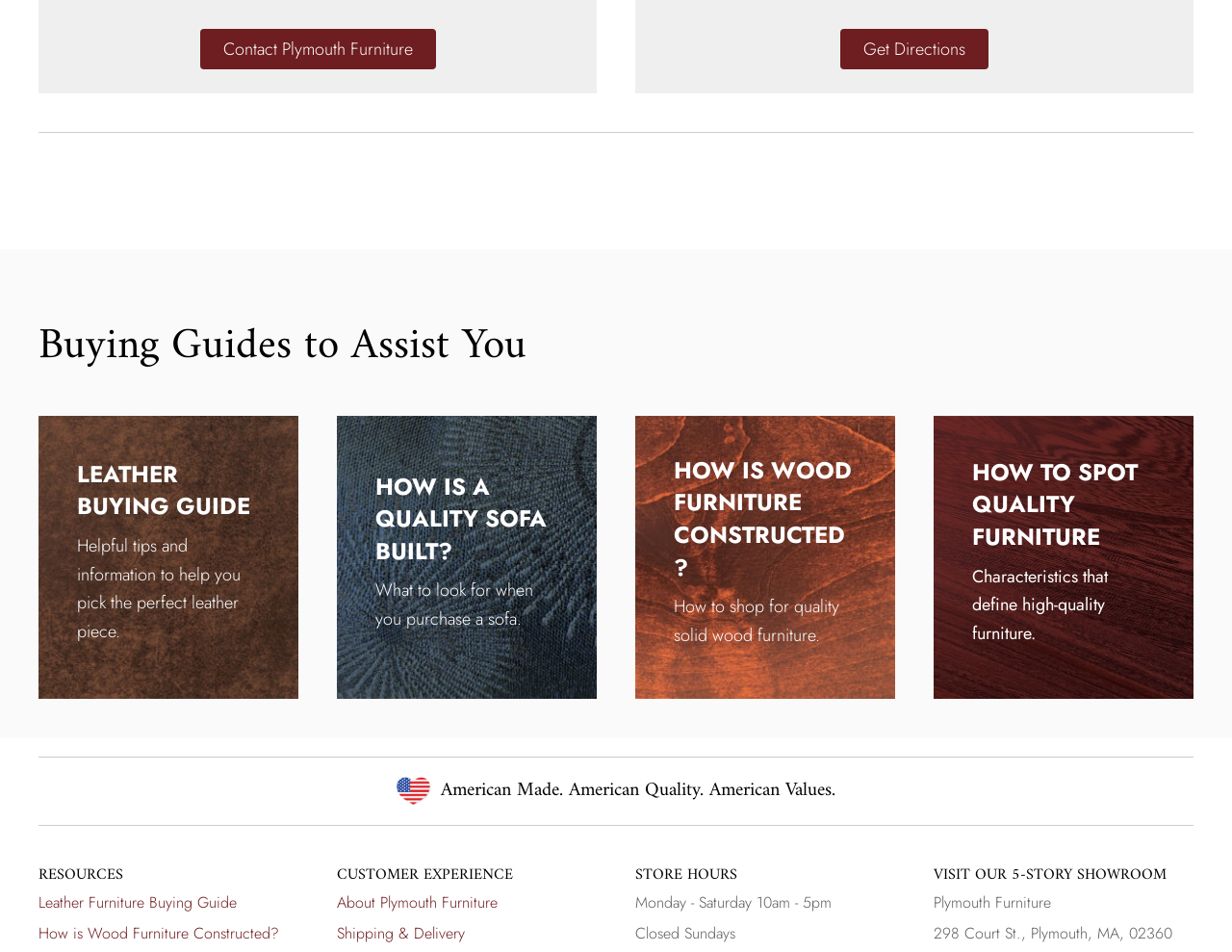What is the topic of the 'LEATHER BUYING GUIDE'?
Look at the image and respond with a one-word or short phrase answer.

Helpful tips and information to help you pick the perfect leather piece